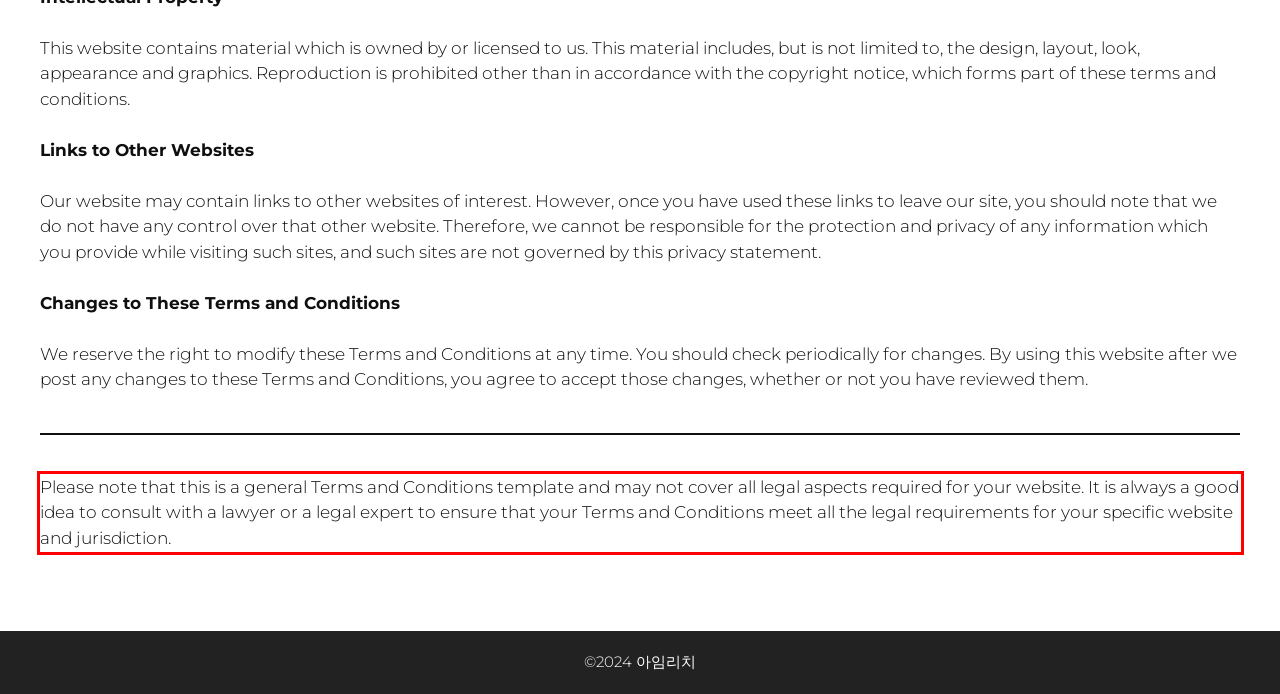You are provided with a screenshot of a webpage containing a red bounding box. Please extract the text enclosed by this red bounding box.

Please note that this is a general Terms and Conditions template and may not cover all legal aspects required for your website. It is always a good idea to consult with a lawyer or a legal expert to ensure that your Terms and Conditions meet all the legal requirements for your specific website and jurisdiction.